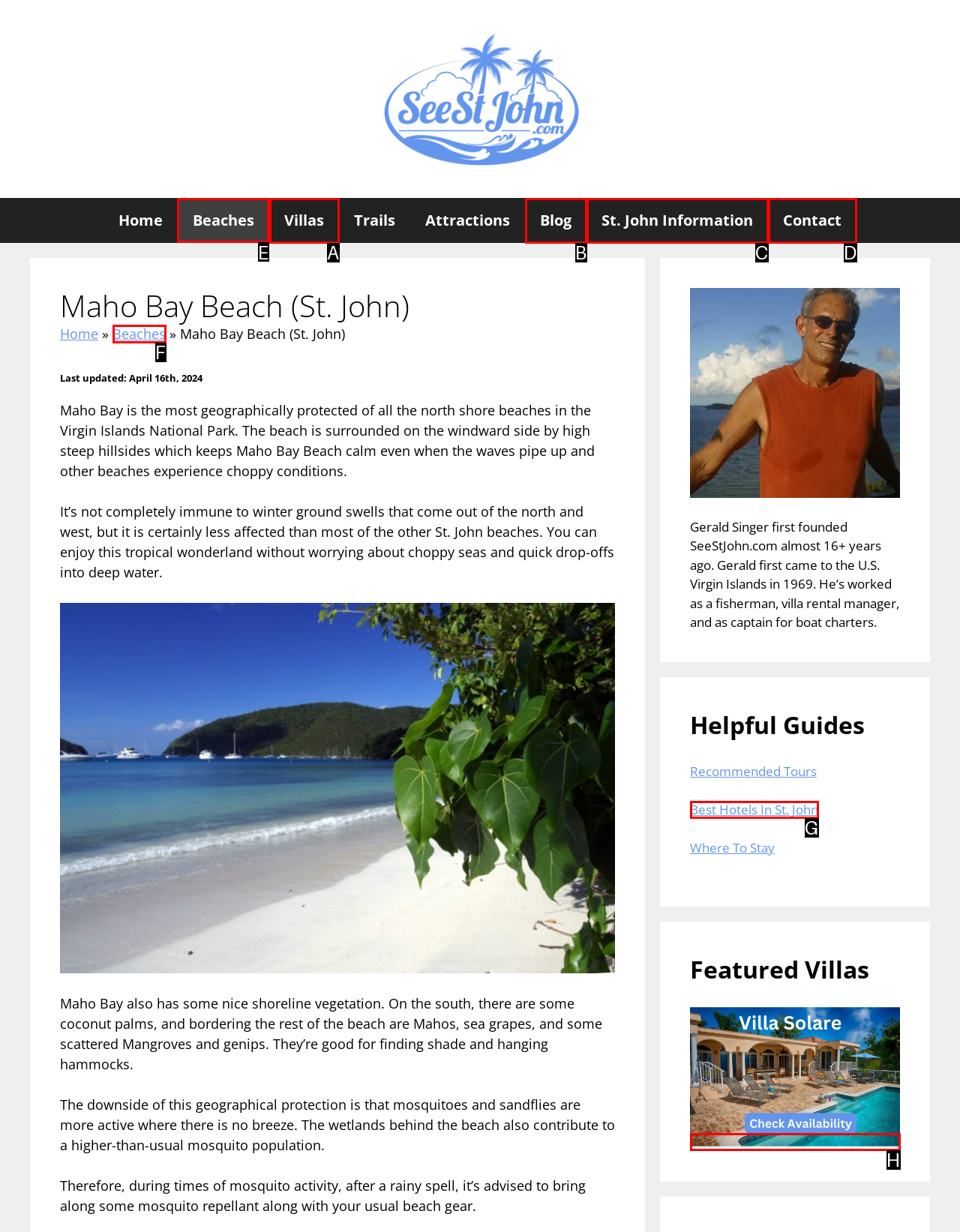Specify which UI element should be clicked to accomplish the task: Visit the 'Beaches' page. Answer with the letter of the correct choice.

E